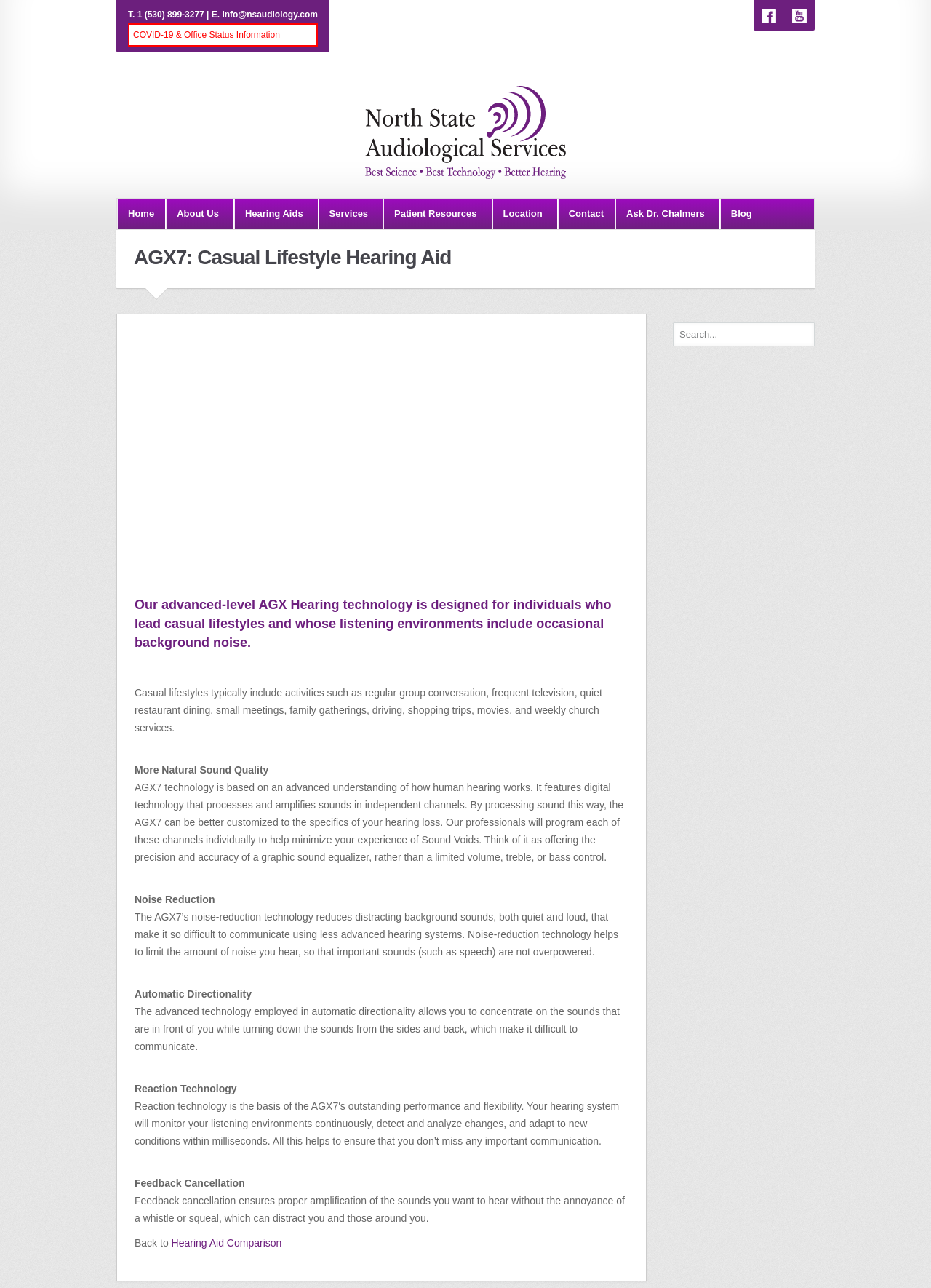Please examine the image and provide a detailed answer to the question: What is the phone number to contact the office?

The phone number to contact the office can be found in the link element with the text '1 (530) 899-3277' which is located at the top of the webpage, indicating that it is a contact method for the office.